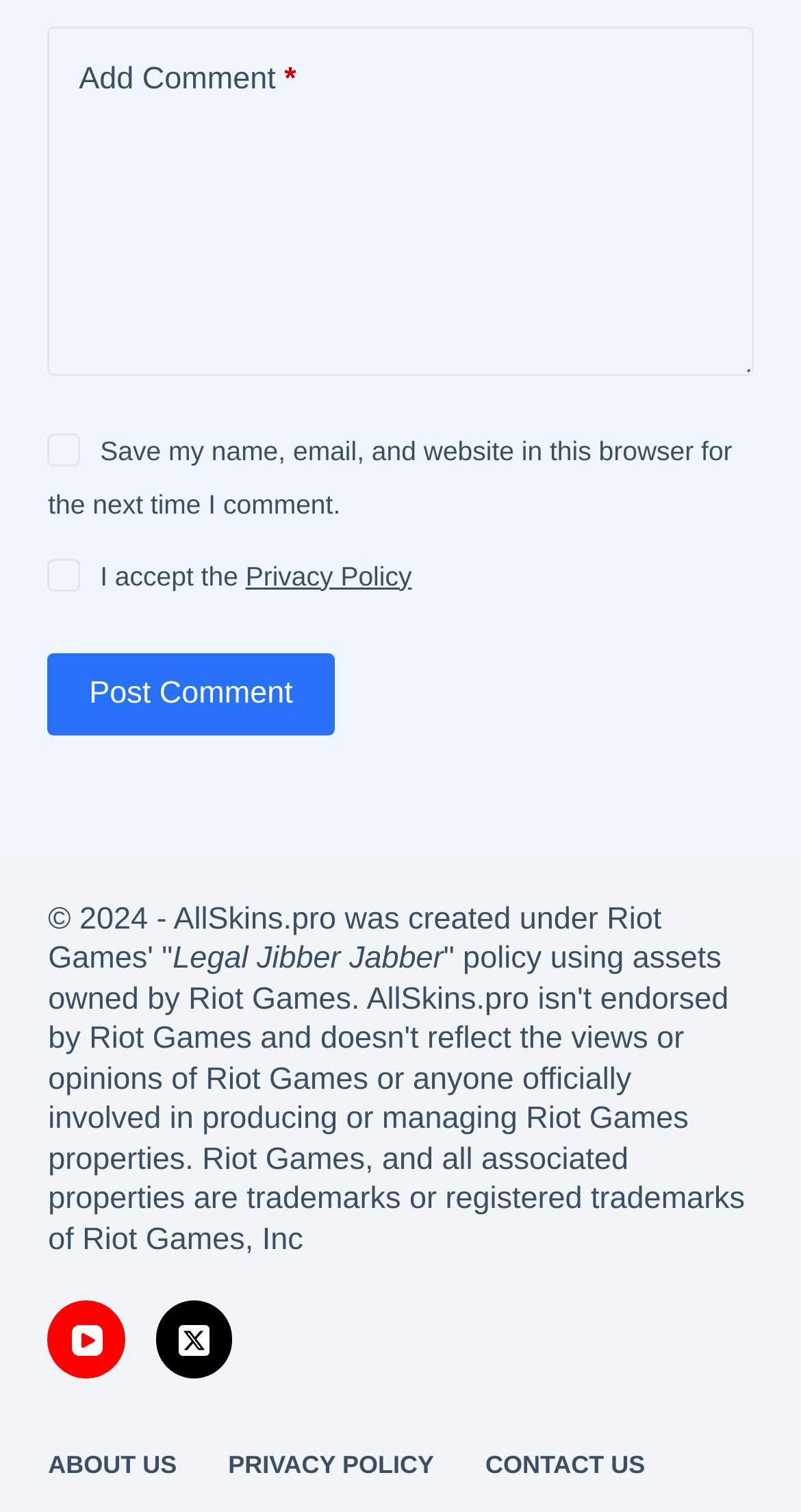What is the purpose of the checkbox 'Save my name, email, and website in this browser for the next time I comment'?
Refer to the image and give a detailed response to the question.

The checkbox 'Save my name, email, and website in this browser for the next time I comment' is located below the 'Add Comment' textbox, indicating that it is related to commenting. Its purpose is to save the user's information, such as name, email, and website, for future comments.